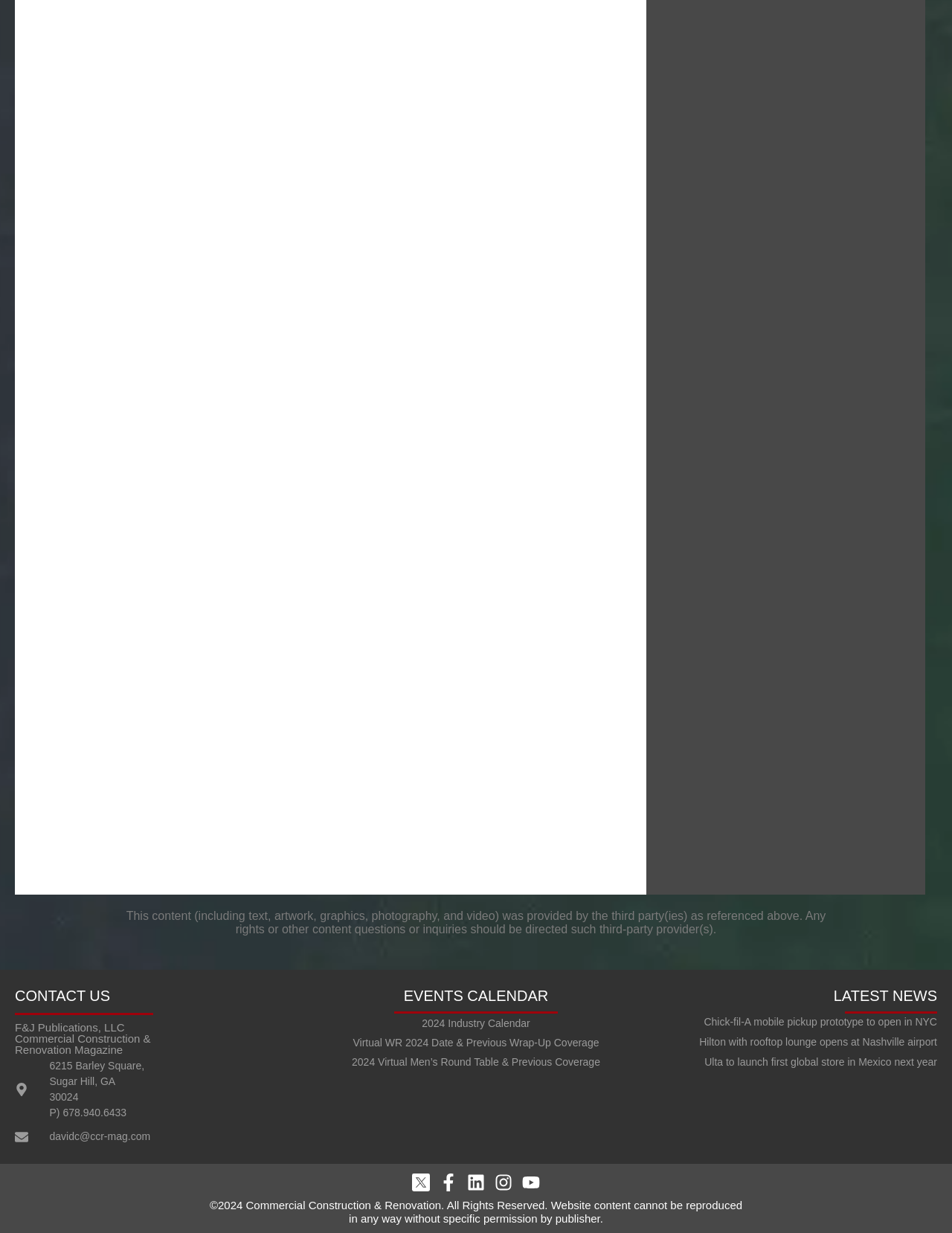Pinpoint the bounding box coordinates of the element to be clicked to execute the instruction: "Check latest news".

[0.661, 0.802, 0.984, 0.814]